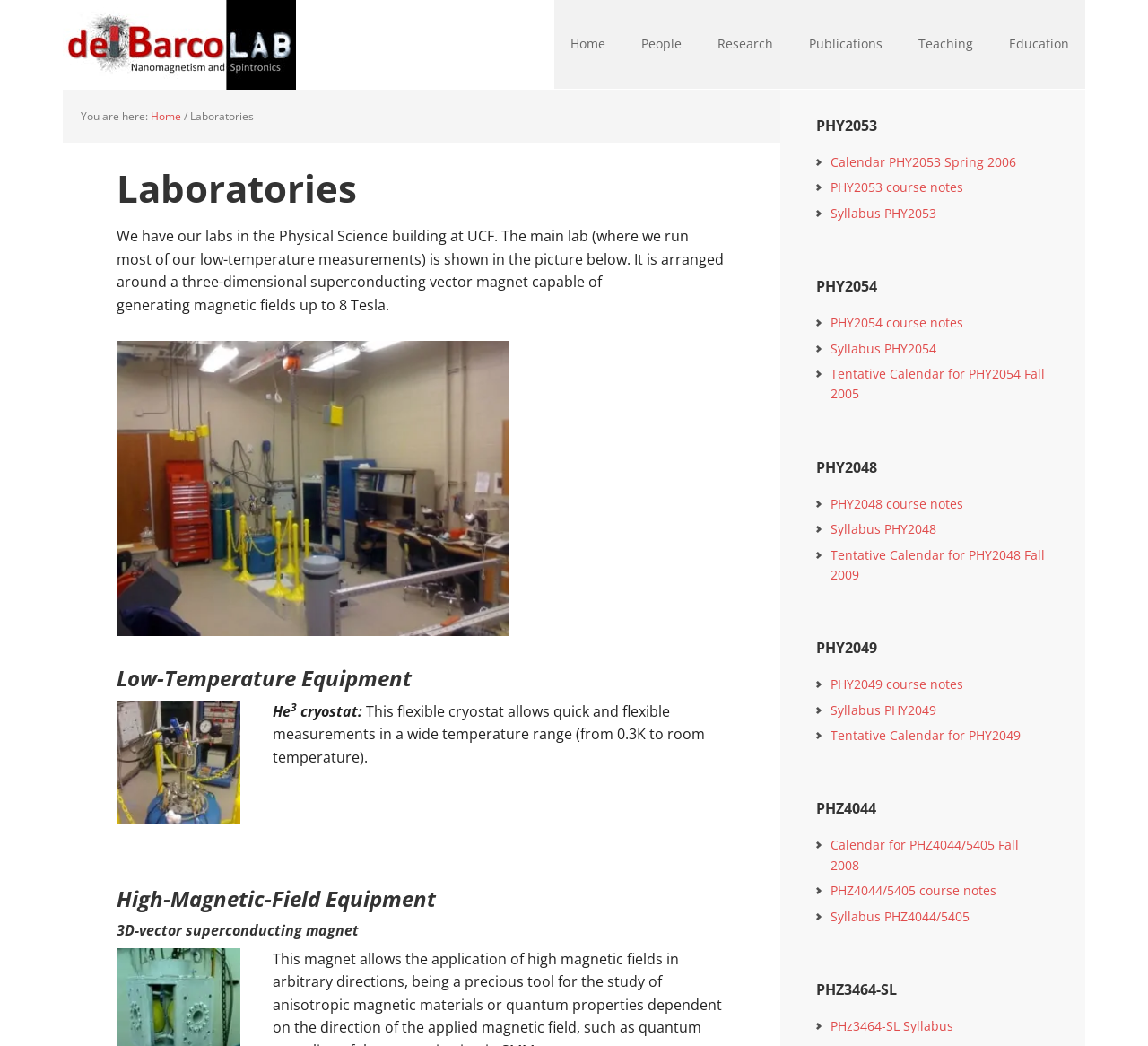From the screenshot, find the bounding box of the UI element matching this description: "Calendar for PHZ4044/5405 Fall 2008". Supply the bounding box coordinates in the form [left, top, right, bottom], each a float between 0 and 1.

[0.723, 0.8, 0.888, 0.835]